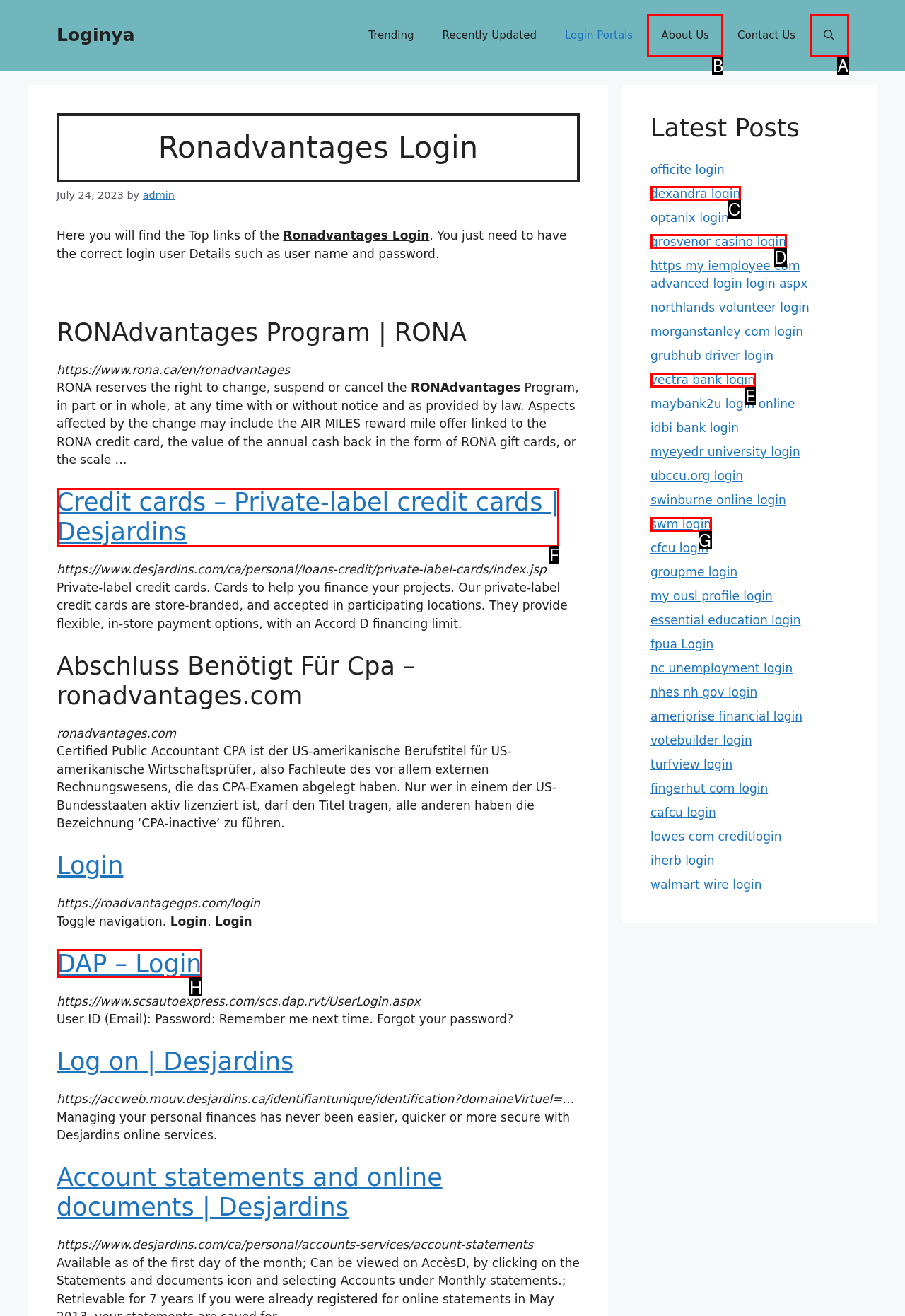Which HTML element should be clicked to complete the task: Visit the 'About Us' page? Answer with the letter of the corresponding option.

B